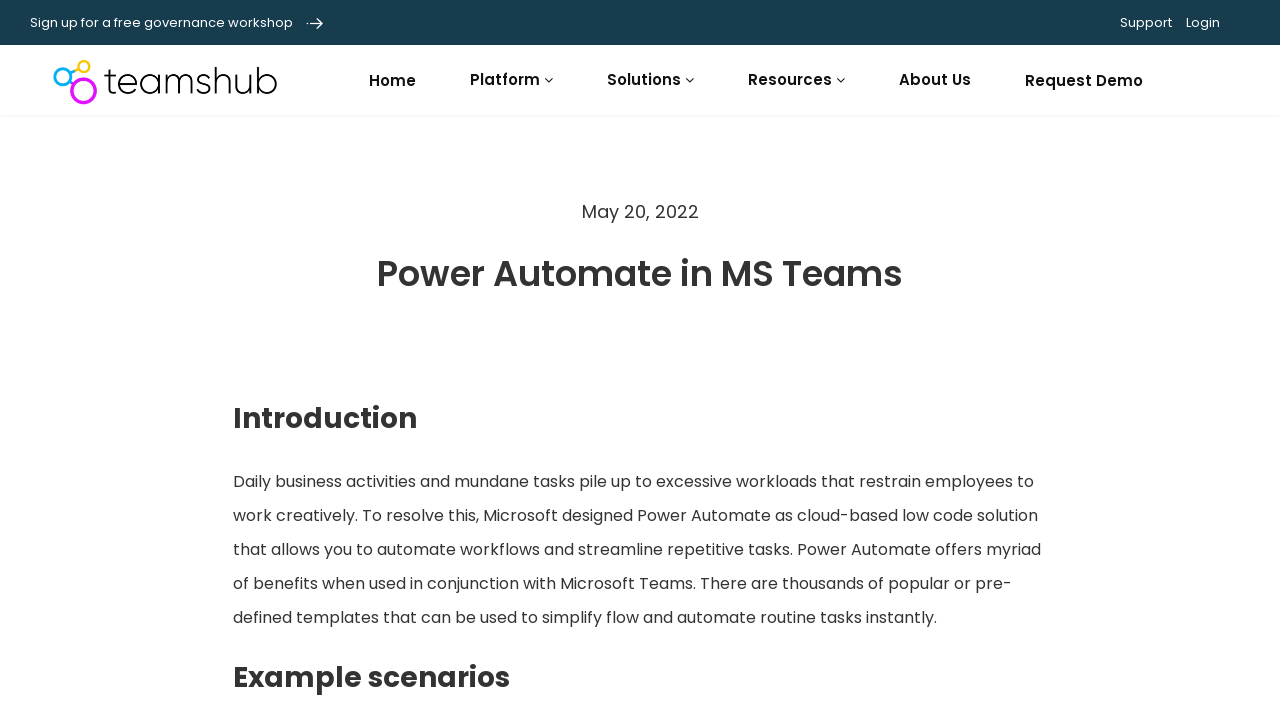What is the purpose of Power Automate?
Can you give a detailed and elaborate answer to the question?

Based on the webpage content, Power Automate is a cloud-based low-code solution that allows users to automate workflows and streamline repetitive tasks, making it easier to resolve excessive workloads and enable employees to work creatively.